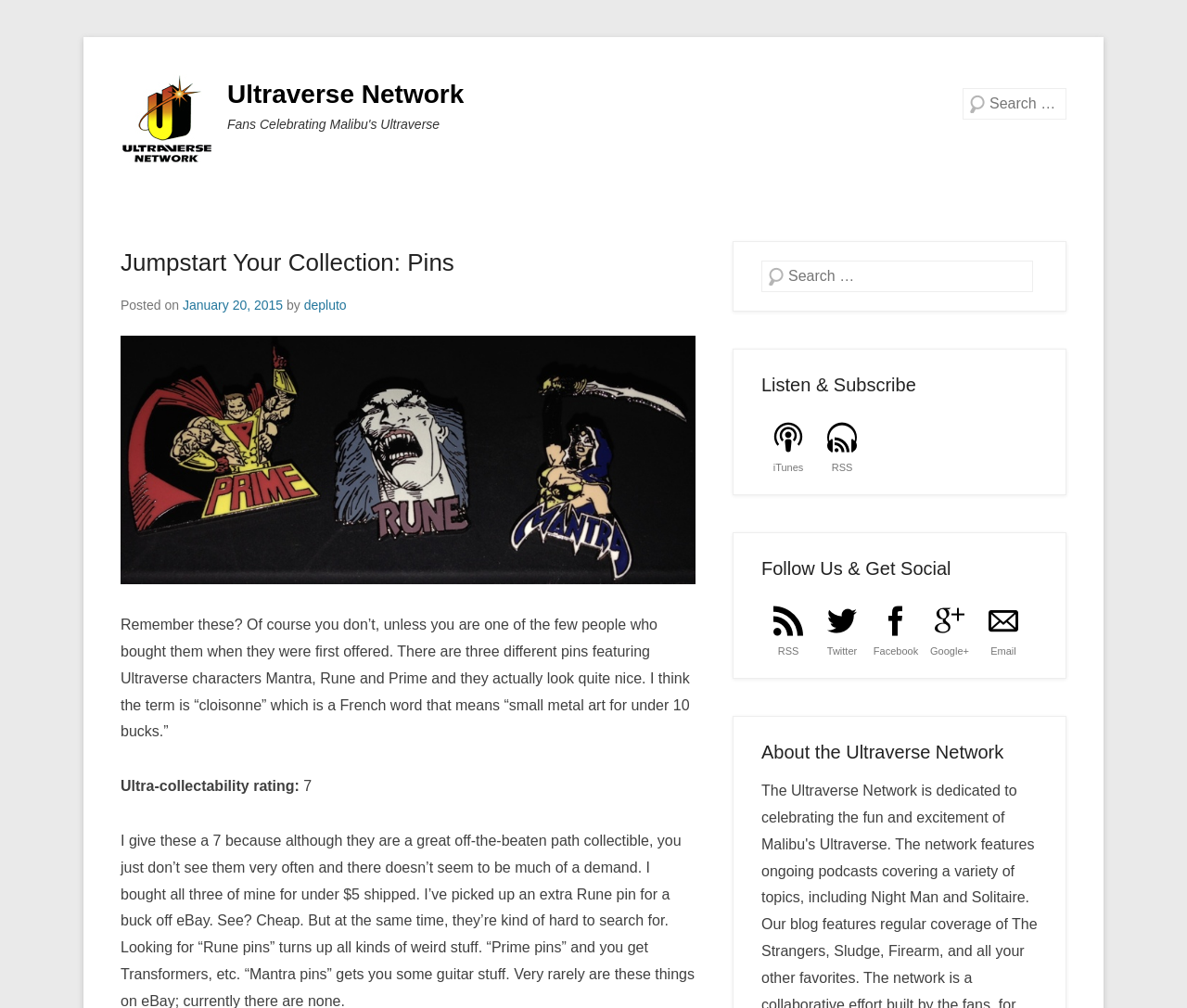Predict the bounding box coordinates of the area that should be clicked to accomplish the following instruction: "Search for Ultraverse Network". The bounding box coordinates should consist of four float numbers between 0 and 1, i.e., [left, top, right, bottom].

[0.811, 0.087, 0.898, 0.119]